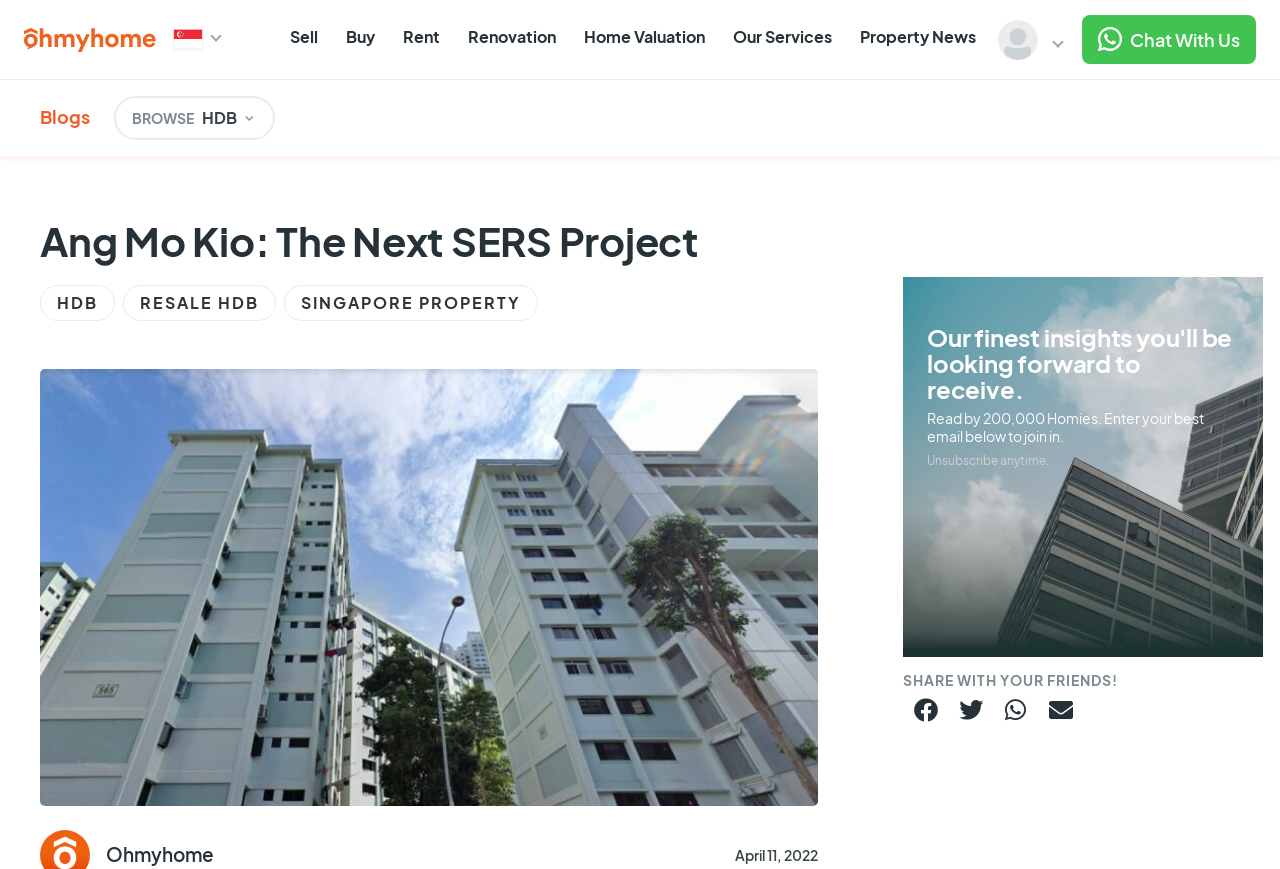Find the primary header on the webpage and provide its text.

Ang Mo Kio: The Next SERS Project